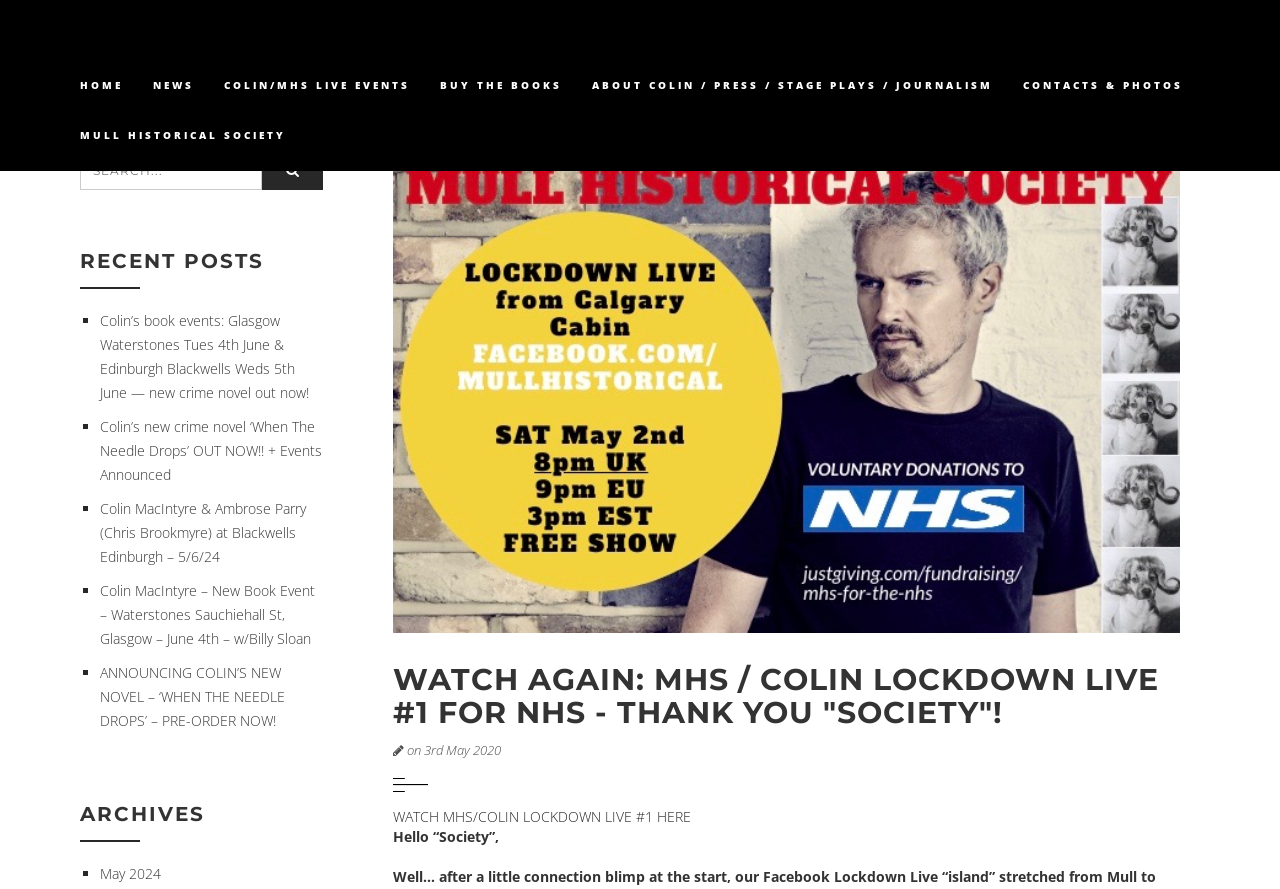Show me the bounding box coordinates of the clickable region to achieve the task as per the instruction: "view recent posts".

[0.062, 0.281, 0.252, 0.325]